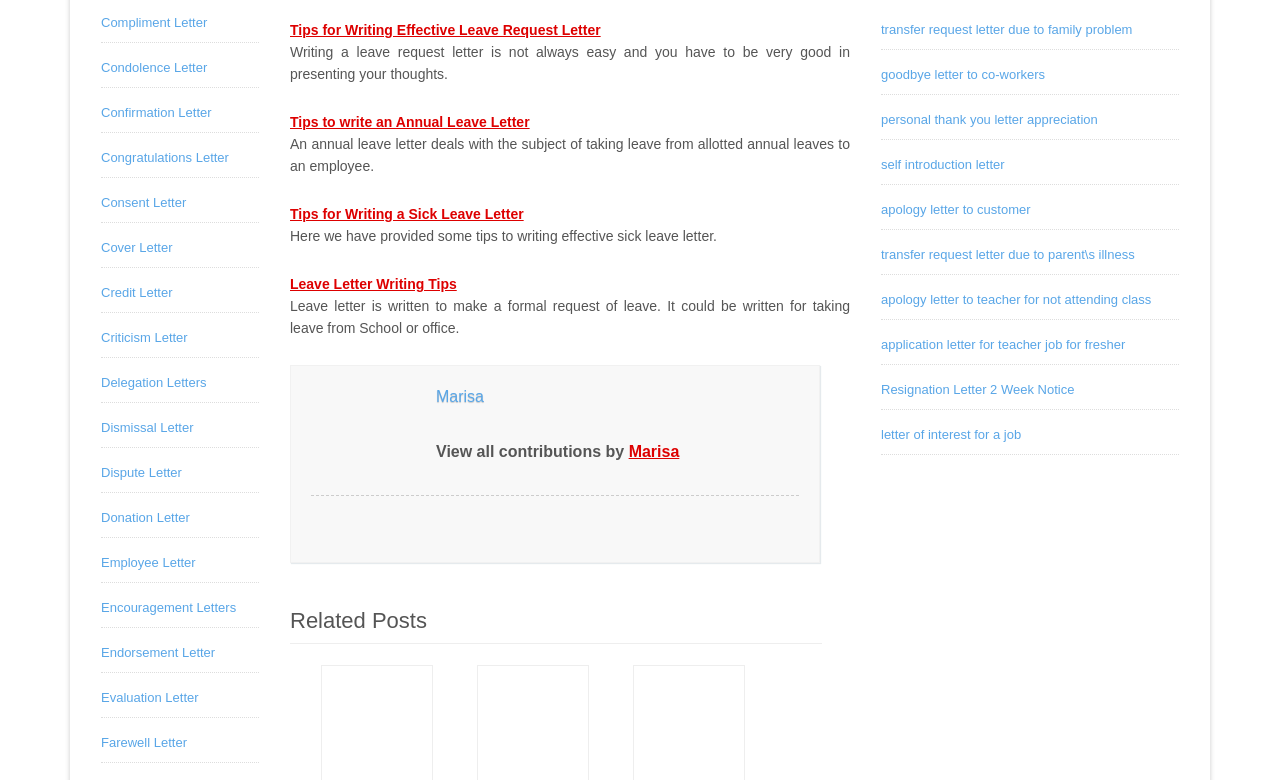Specify the bounding box coordinates for the region that must be clicked to perform the given instruction: "Read the article about writing an annual leave letter".

[0.227, 0.146, 0.414, 0.167]